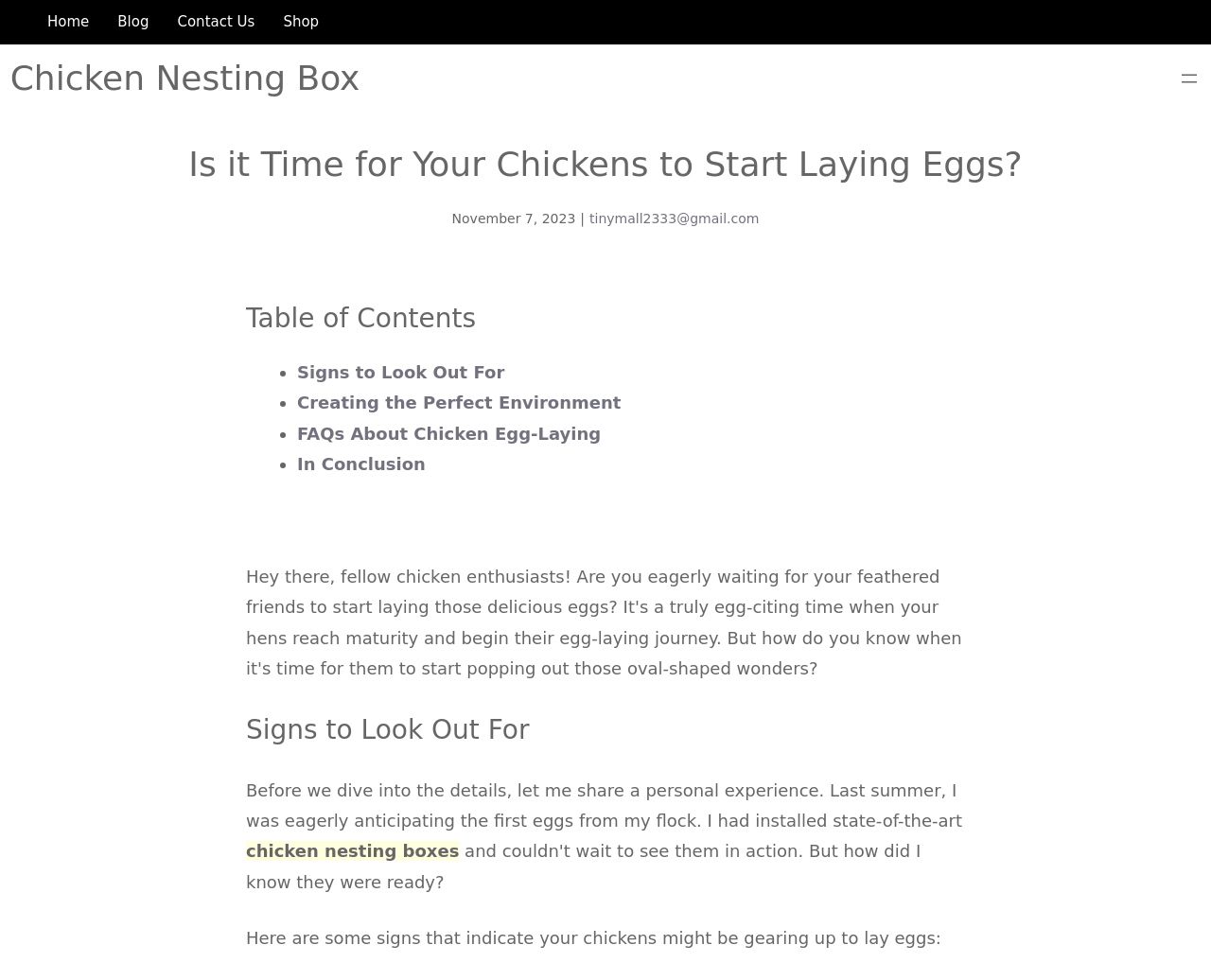Could you please study the image and provide a detailed answer to the question:
What is the topic of the article?

I inferred the topic of the article by looking at the main heading, which is 'Is it Time for Your Chickens to Start Laying Eggs?' and the content of the article, which discusses signs of chickens starting to lay eggs and how to create a perfect environment for them.